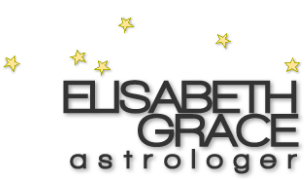Provide your answer in a single word or phrase: 
What is the theme of the design?

Celestial